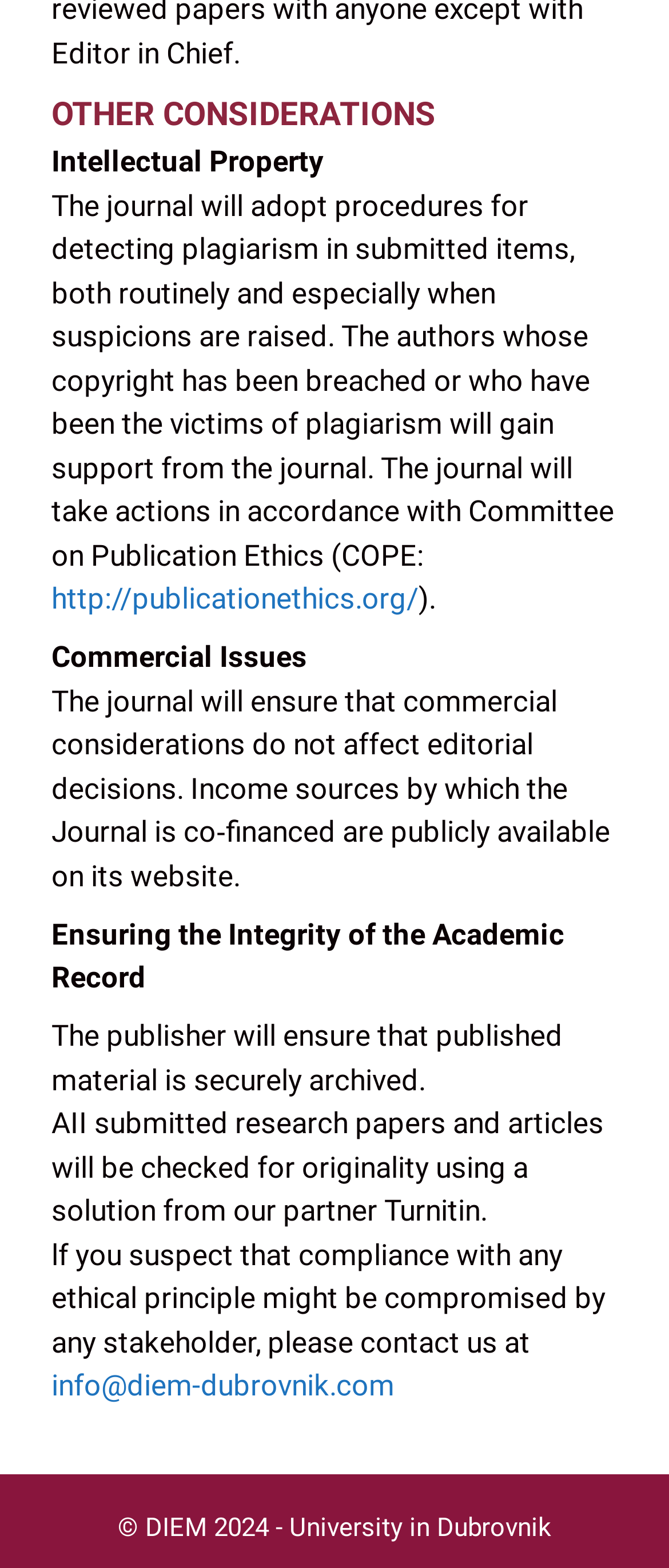Can you give a comprehensive explanation to the question given the content of the image?
What is the journal's policy on commercial considerations?

The journal will ensure that commercial considerations do not affect editorial decisions, as stated in the section 'Commercial Issues'.